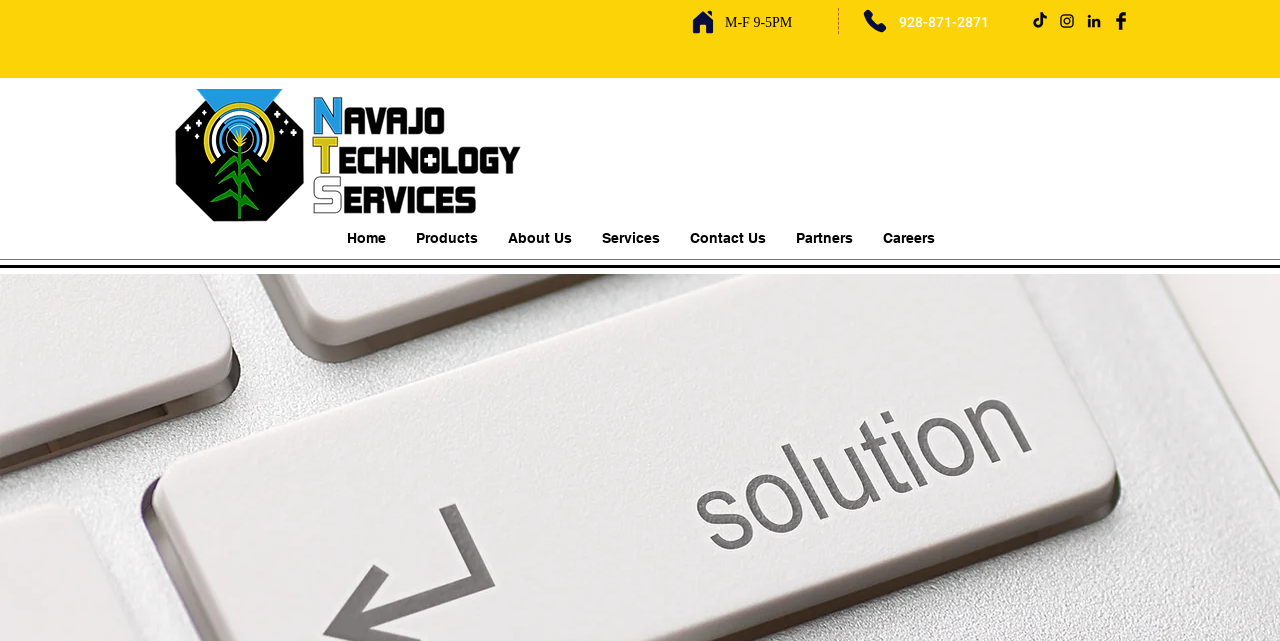Please indicate the bounding box coordinates of the element's region to be clicked to achieve the instruction: "Click the Home button". Provide the coordinates as four float numbers between 0 and 1, i.e., [left, top, right, bottom].

[0.539, 0.014, 0.559, 0.055]